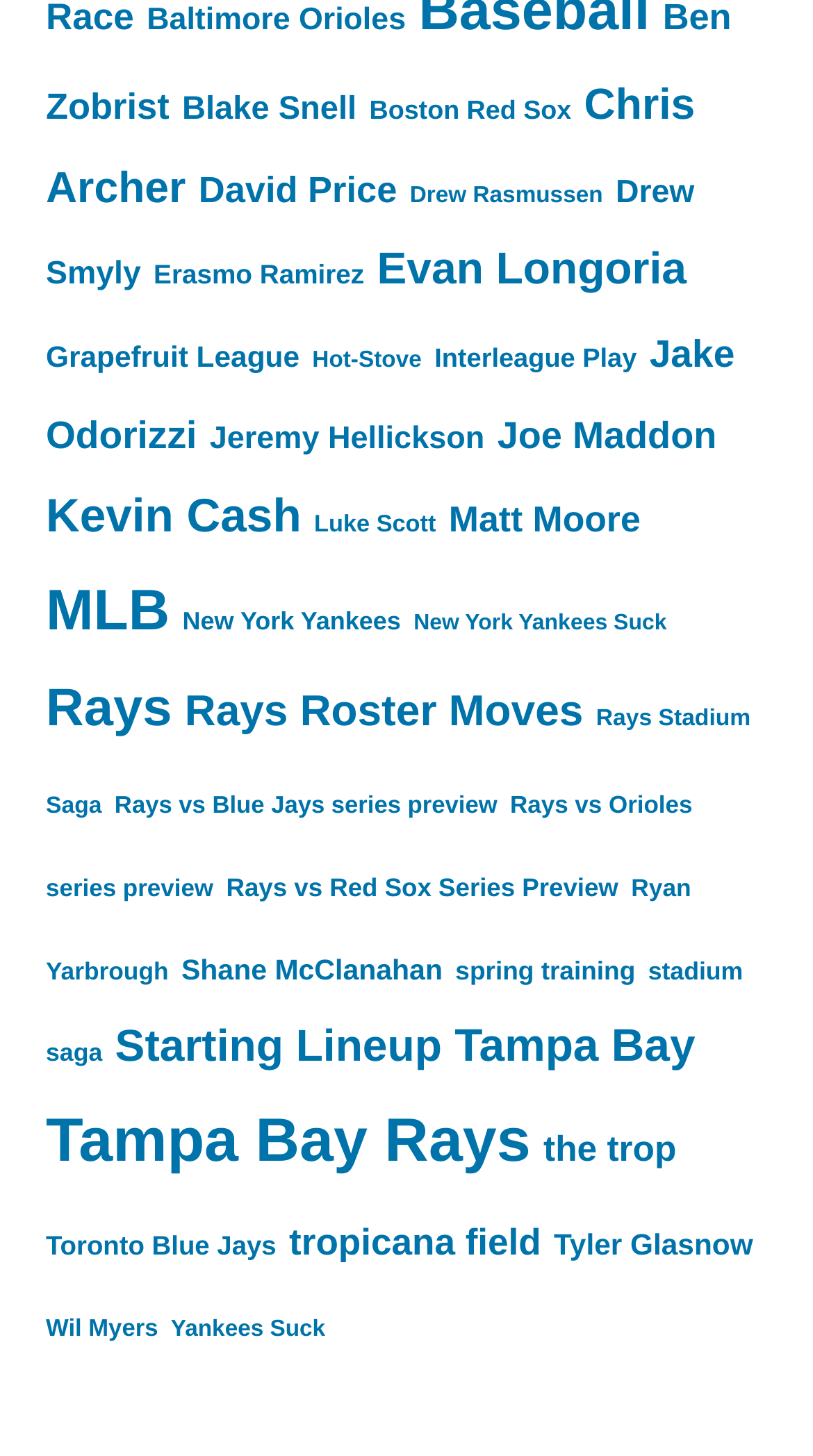Please identify the bounding box coordinates of the element I should click to complete this instruction: 'Learn about security engagements for small businesses'. The coordinates should be given as four float numbers between 0 and 1, like this: [left, top, right, bottom].

None